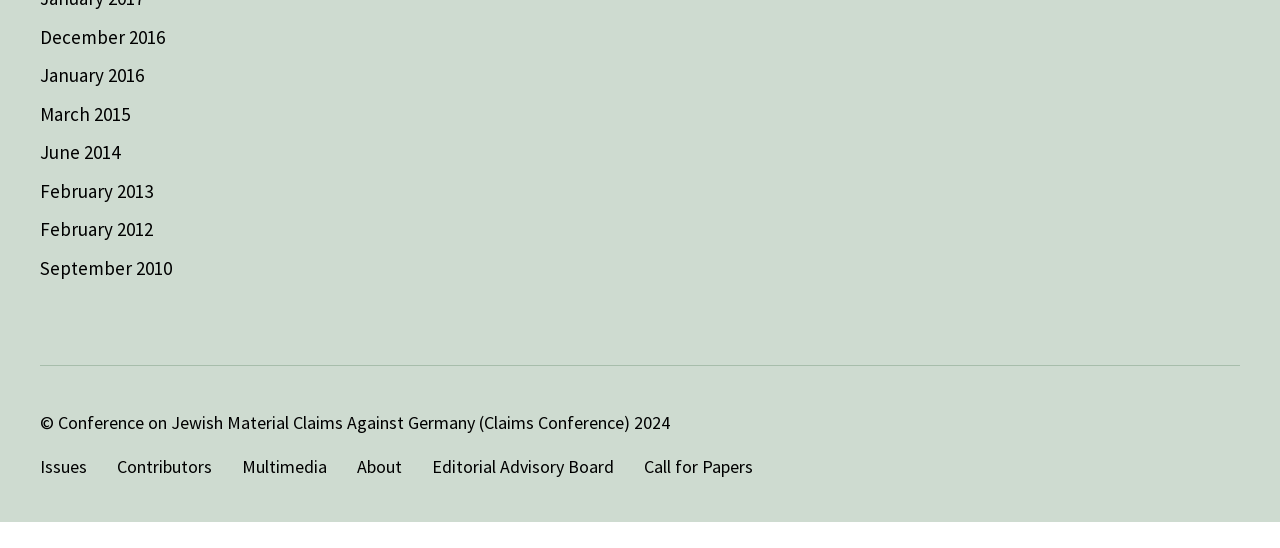What is the copyright information?
Kindly give a detailed and elaborate answer to the question.

I found a StaticText element with the text '© Conference on Jewish Material Claims Against Germany (Claims Conference) 2024' at the bottom of the webpage, which indicates the copyright information.